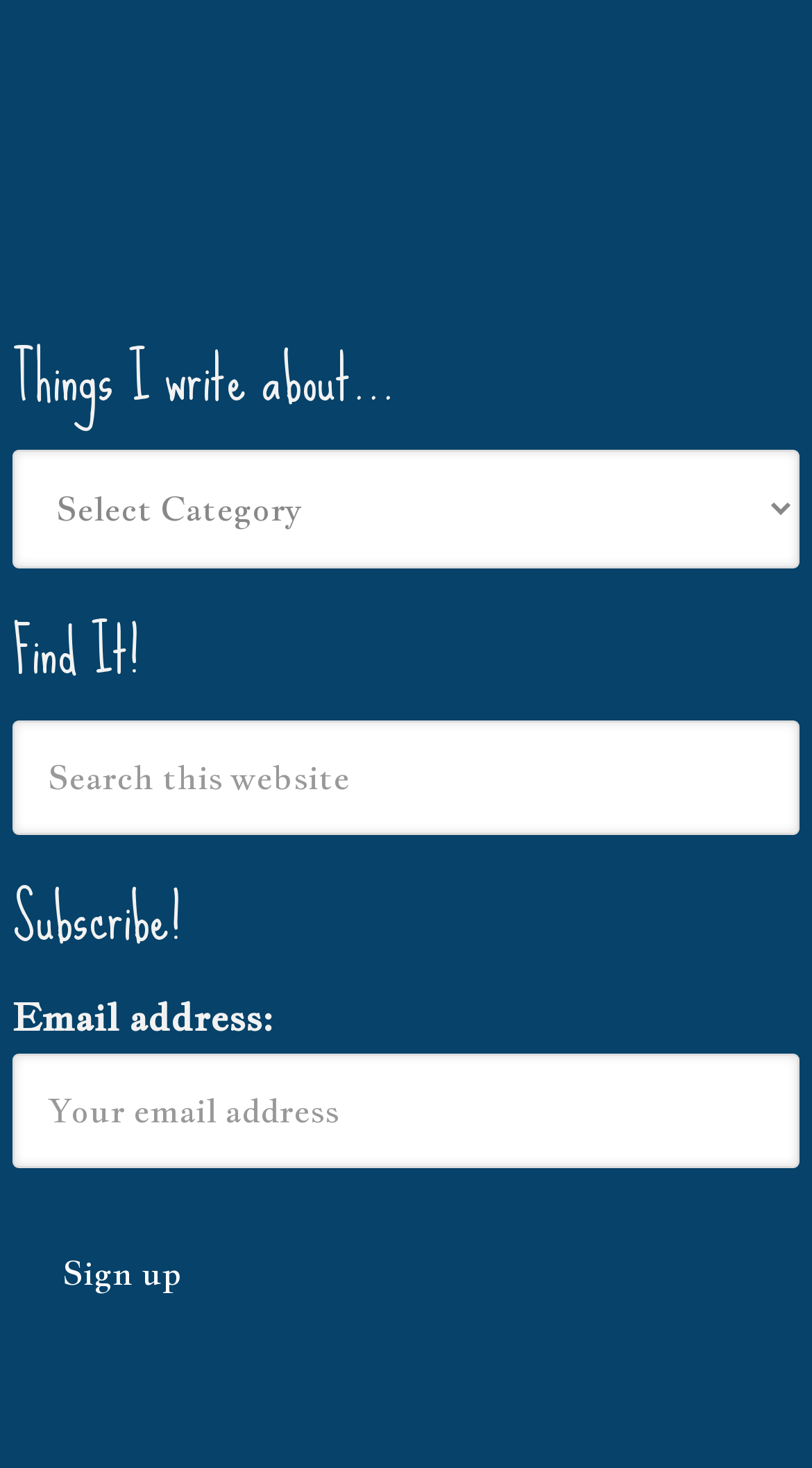Please determine the bounding box coordinates for the UI element described here. Use the format (top-left x, top-left y, bottom-right x, bottom-right y) with values bounded between 0 and 1: value="Sign up"

[0.015, 0.83, 0.287, 0.905]